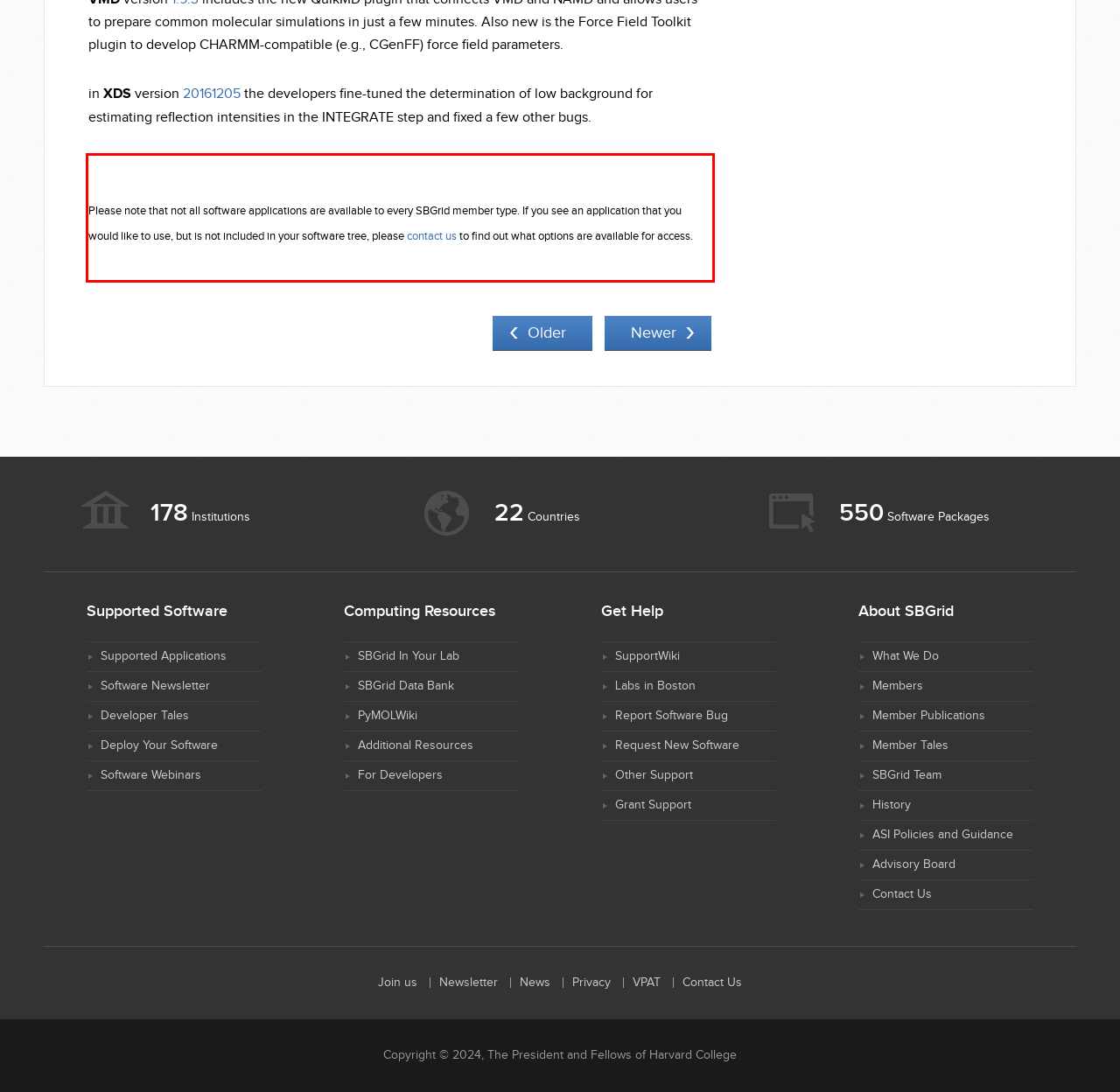Please identify and extract the text from the UI element that is surrounded by a red bounding box in the provided webpage screenshot.

Please note that not all software applications are available to every SBGrid member type. If you see an application that you would like to use, but is not included in your software tree, please contact us to find out what options are available for access.